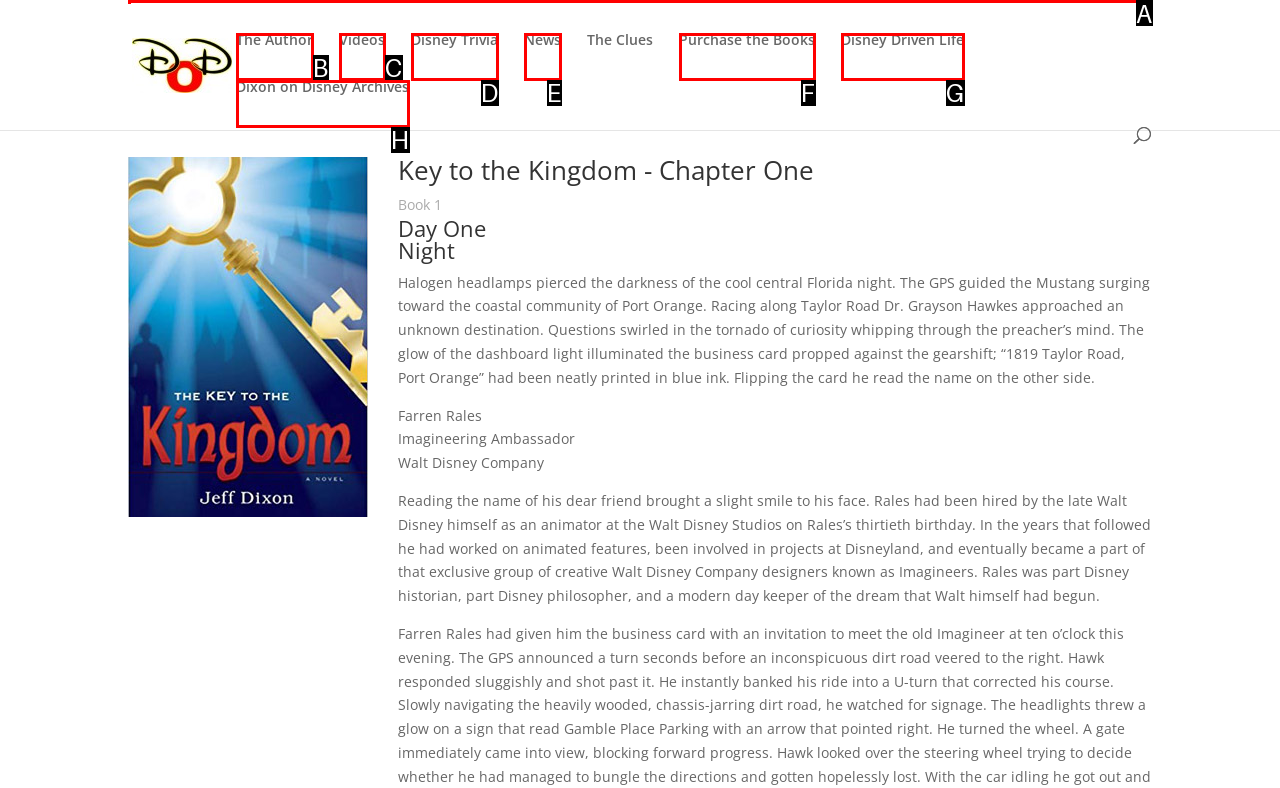Point out the option that needs to be clicked to fulfill the following instruction: Search for a text
Answer with the letter of the appropriate choice from the listed options.

None